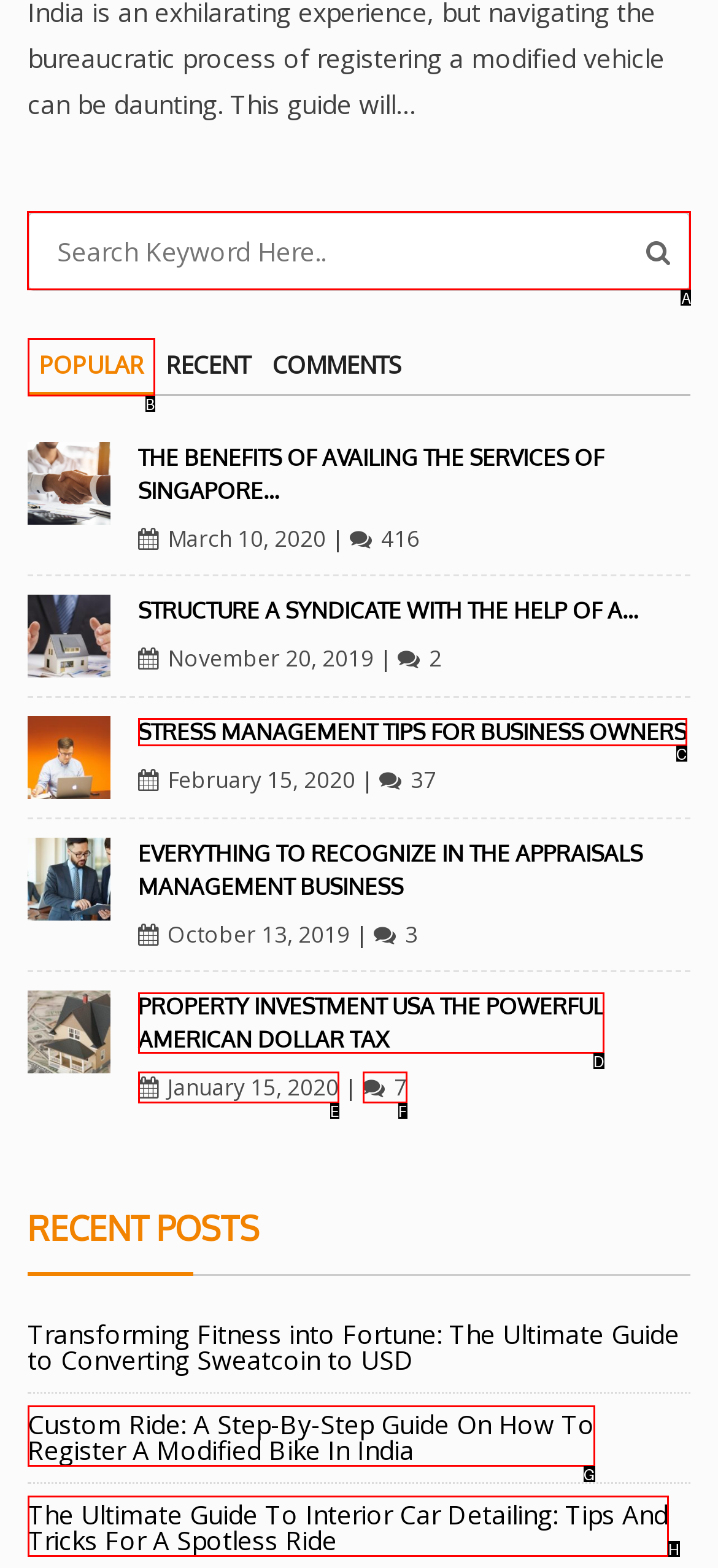Indicate the HTML element that should be clicked to perform the task: Search for a keyword Reply with the letter corresponding to the chosen option.

A